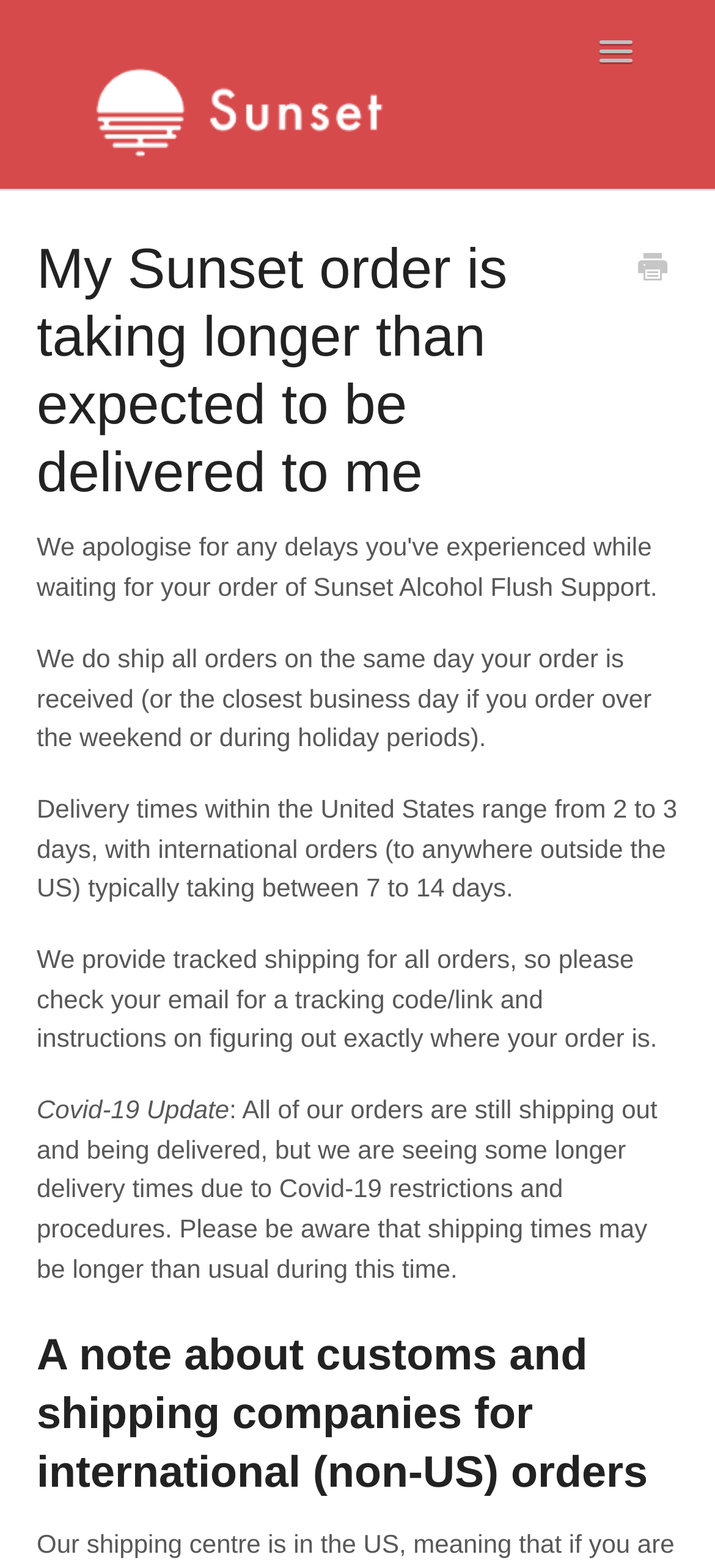Find the headline of the webpage and generate its text content.

My Sunset order is taking longer than expected to be delivered to me